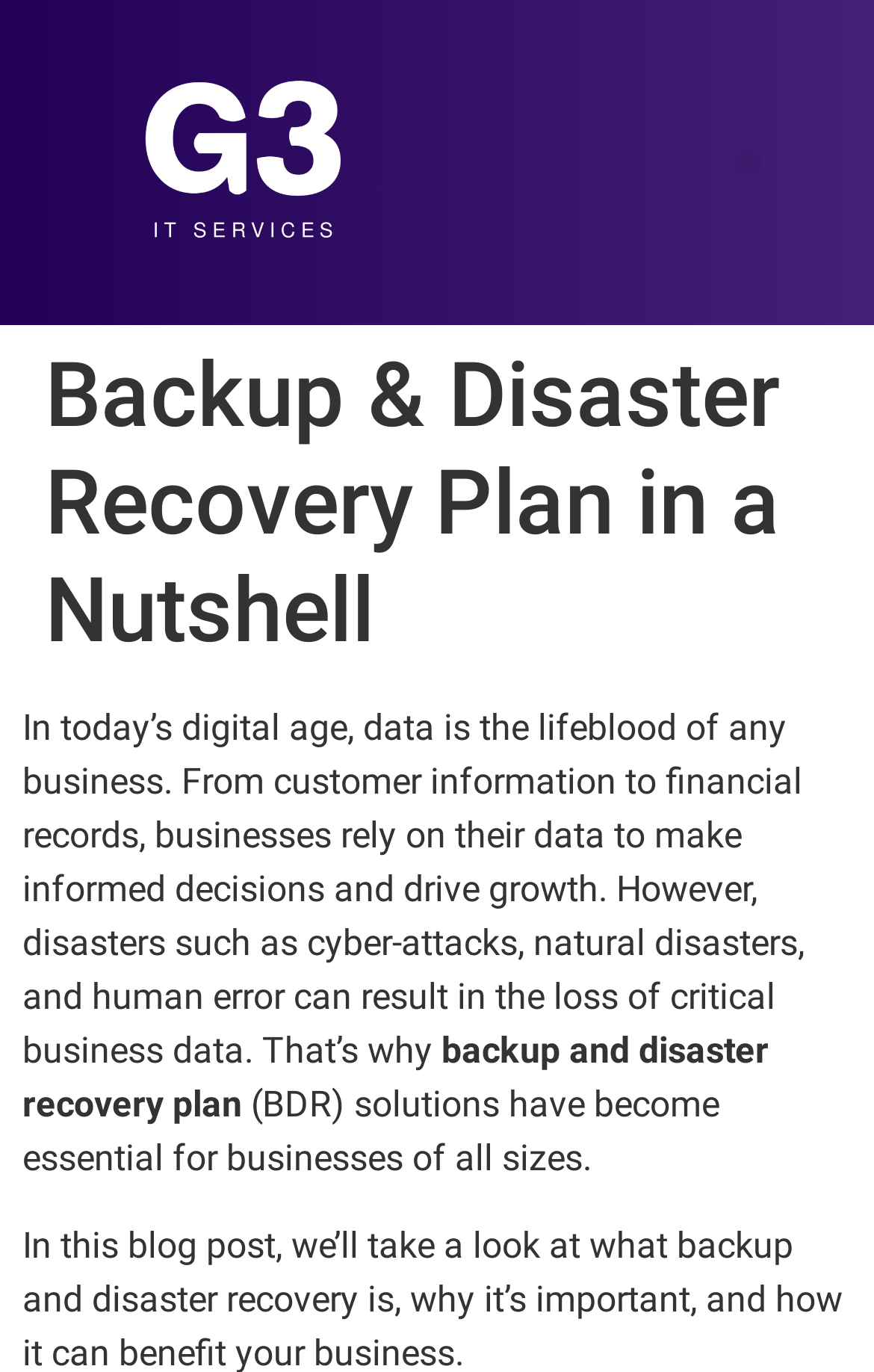Please give a short response to the question using one word or a phrase:
What type of businesses need BDR solutions?

Businesses of all sizes